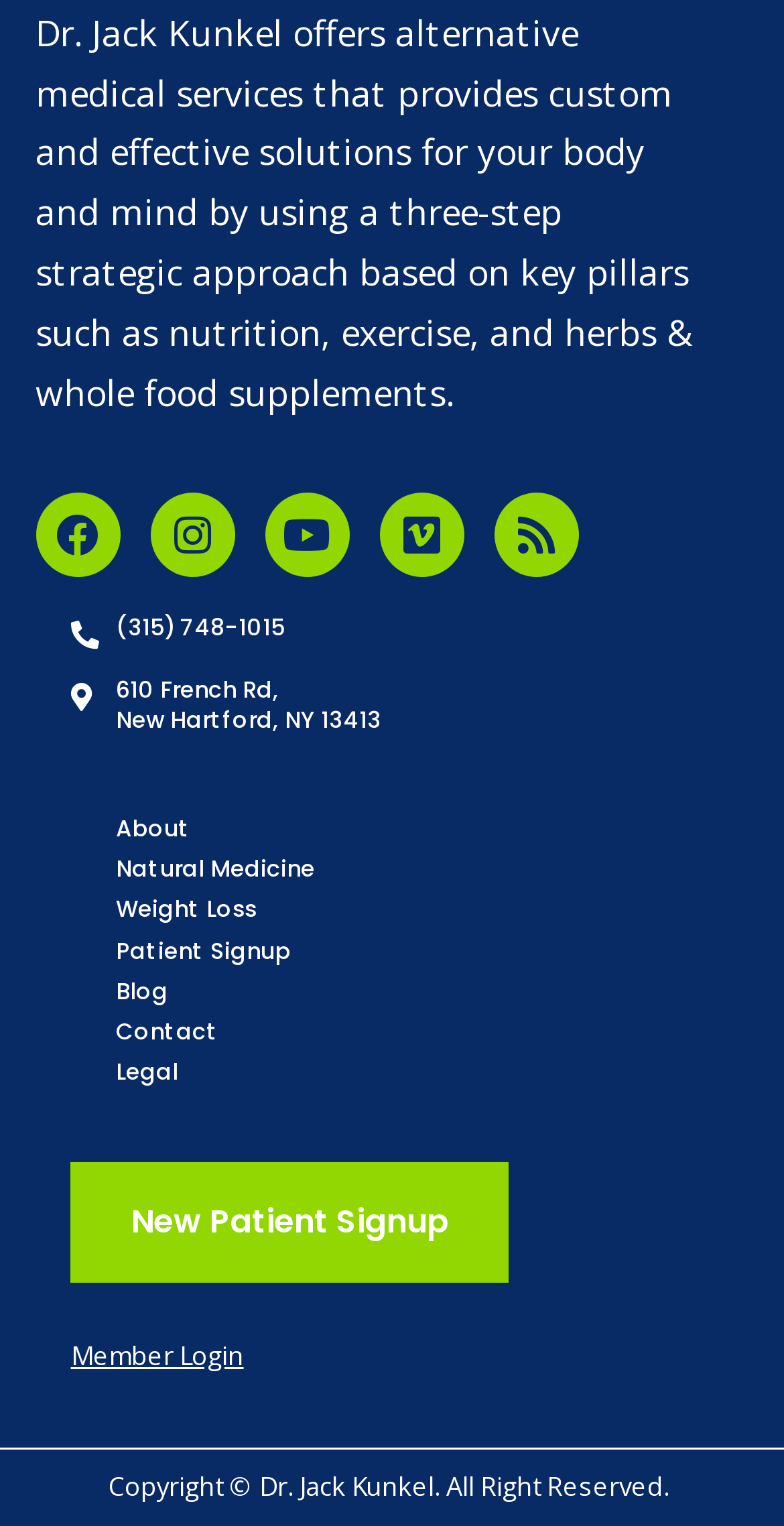Could you locate the bounding box coordinates for the section that should be clicked to accomplish this task: "Learn about Dr. Jack Kunkel's natural medicine services".

[0.09, 0.556, 0.955, 0.583]